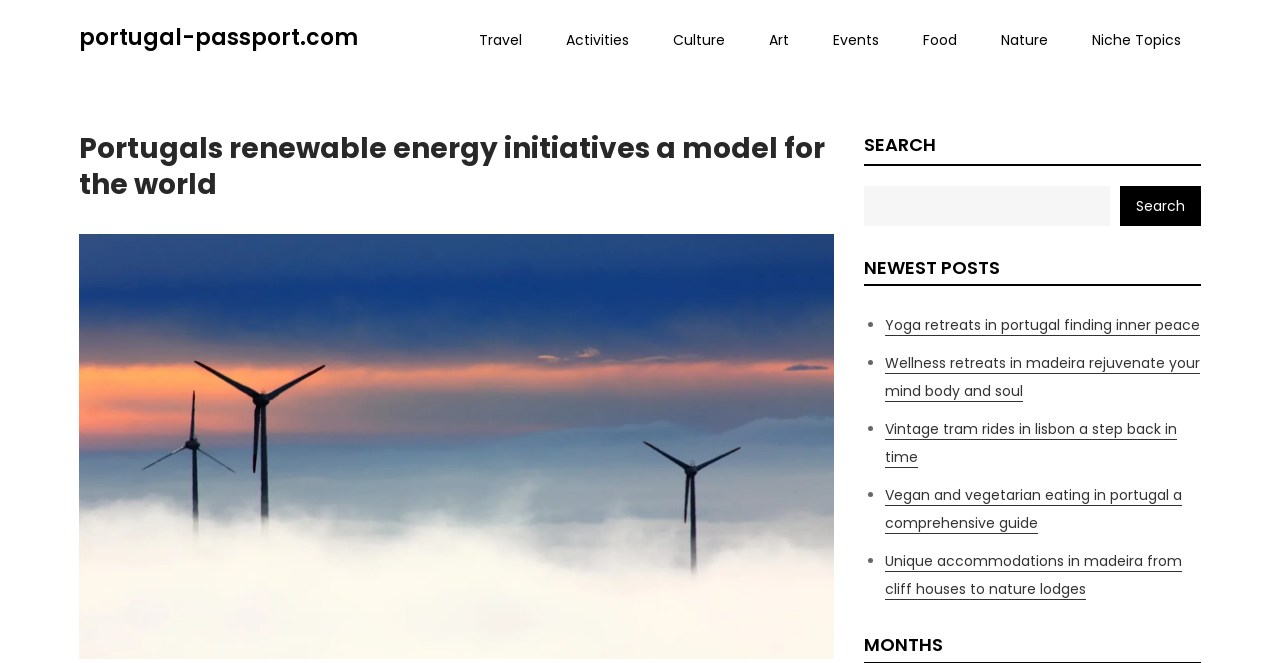Determine the bounding box coordinates of the clickable region to follow the instruction: "Explore 'Safe Automated Refactoring for Intelligent Parallelization of Java 8 Streams'".

None